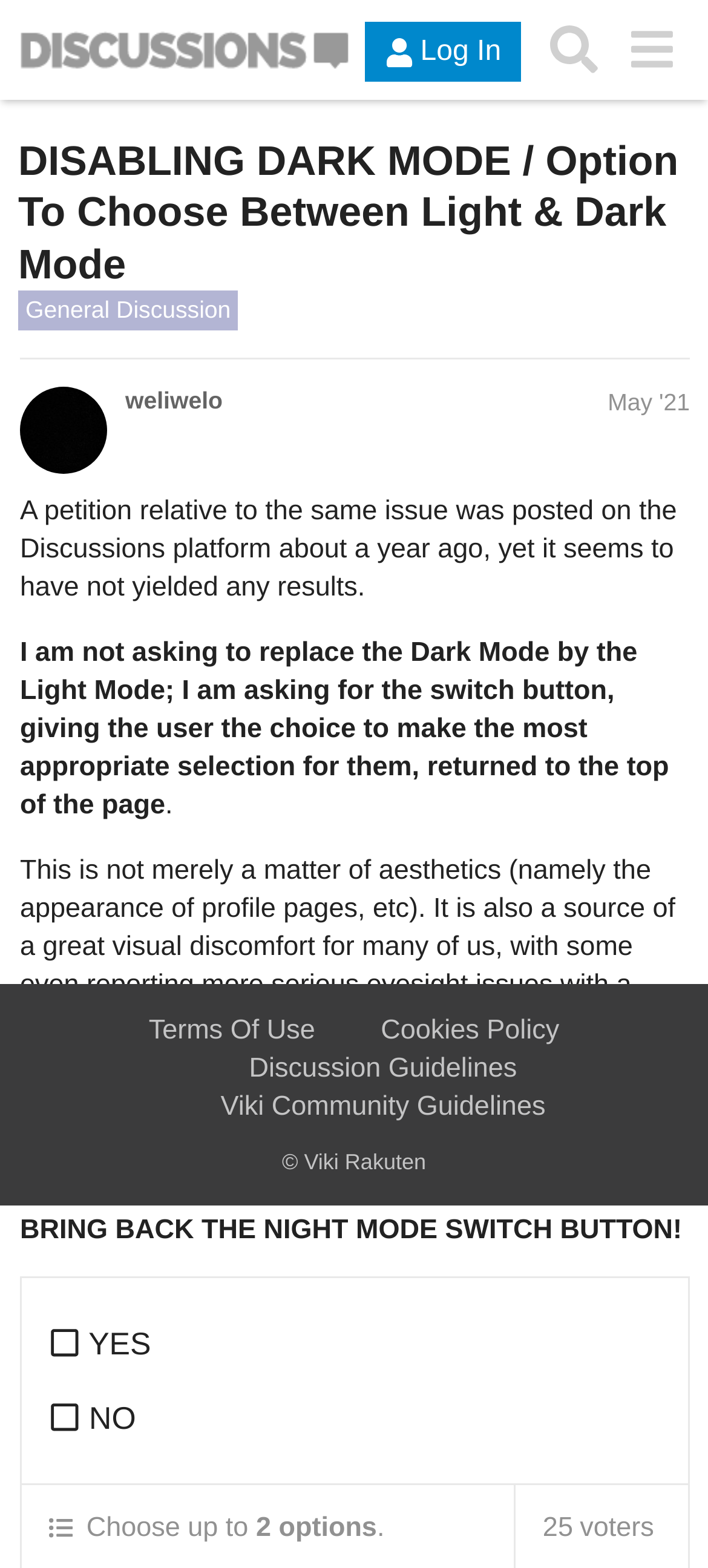What is the current status of the petition?
Using the image as a reference, answer with just one word or a short phrase.

No results